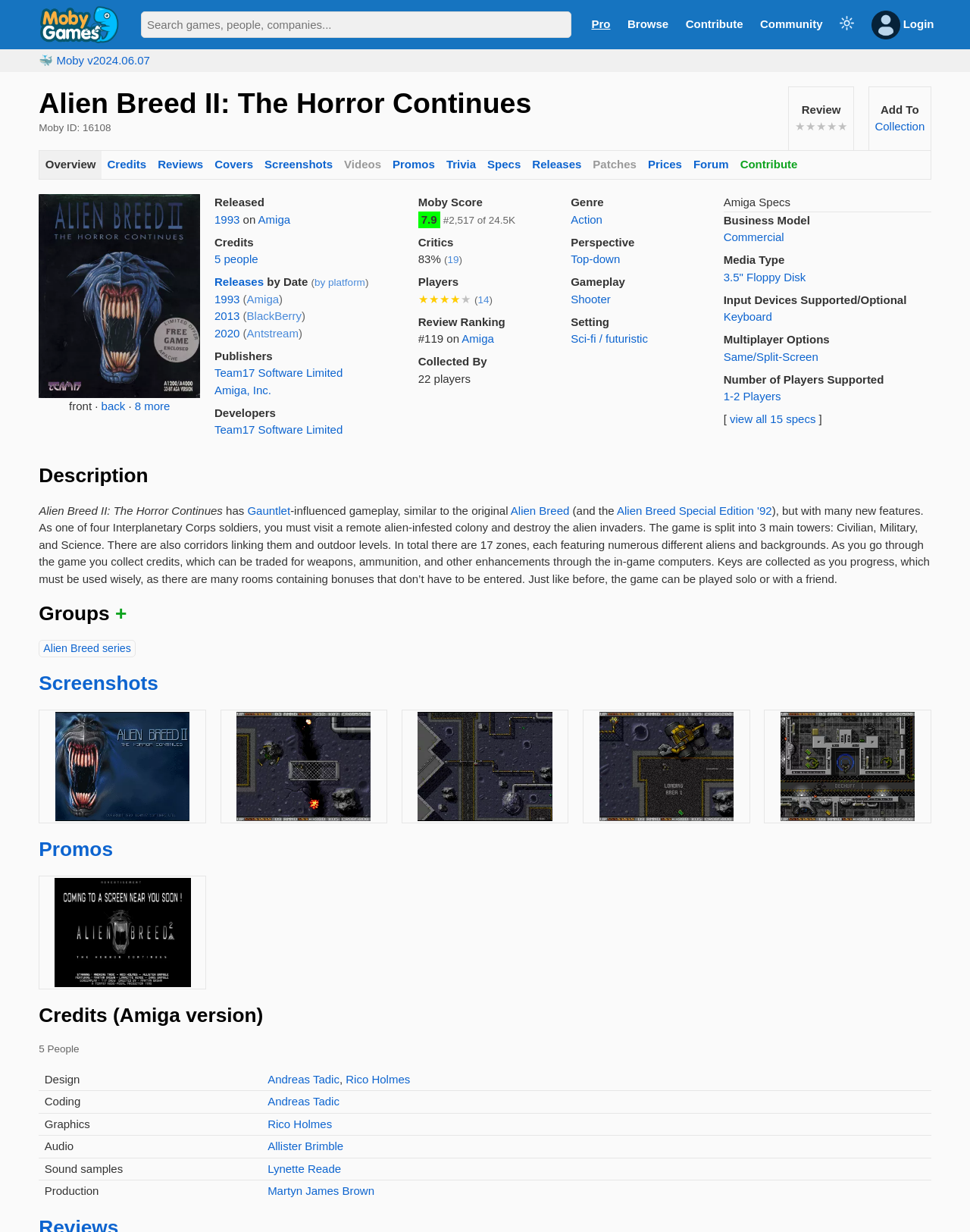Please extract and provide the main headline of the webpage.

Alien Breed II: The Horror Continues